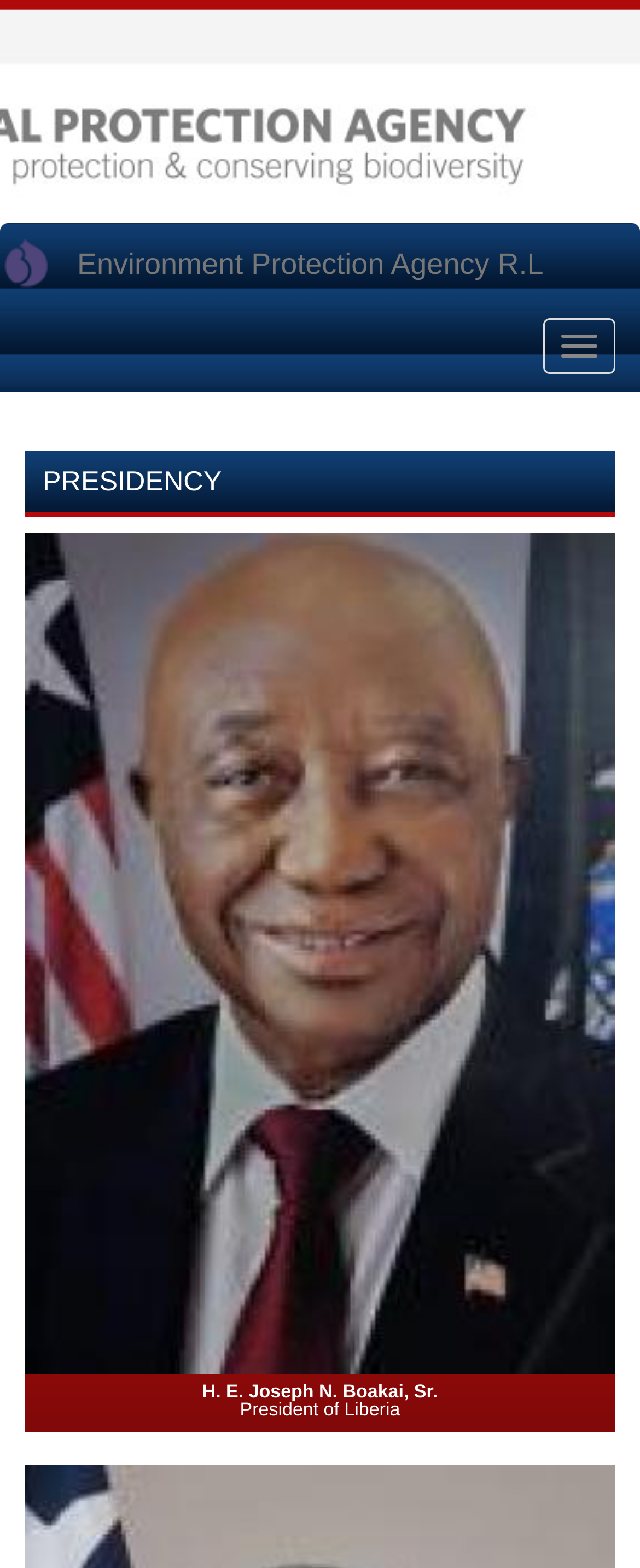Provide a short answer using a single word or phrase for the following question: 
What is the text of the main heading?

PRESIDENCY